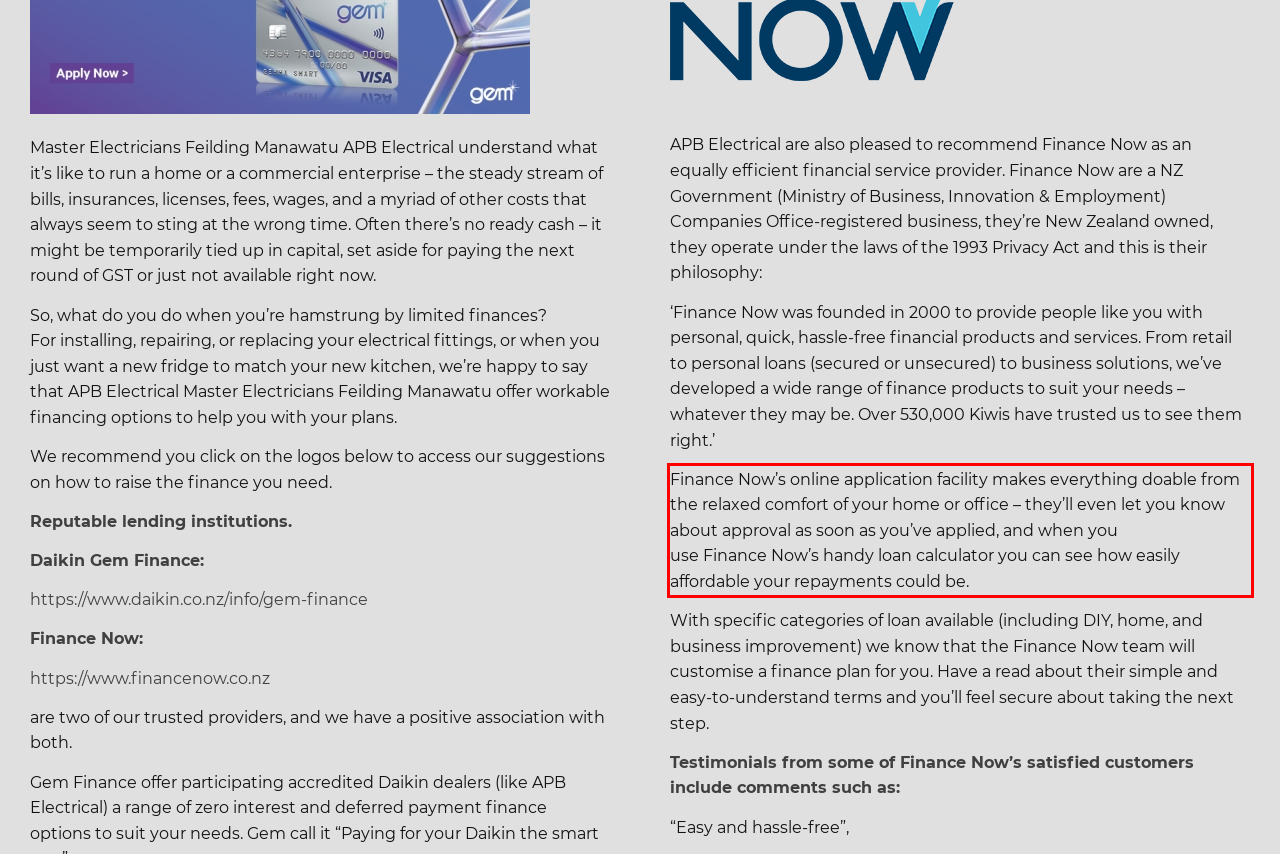You are provided with a screenshot of a webpage featuring a red rectangle bounding box. Extract the text content within this red bounding box using OCR.

Finance Now’s online application facility makes everything doable from the relaxed comfort of your home or office – they’ll even let you know about approval as soon as you’ve applied, and when you use Finance Now’s handy loan calculator you can see how easily affordable your repayments could be.